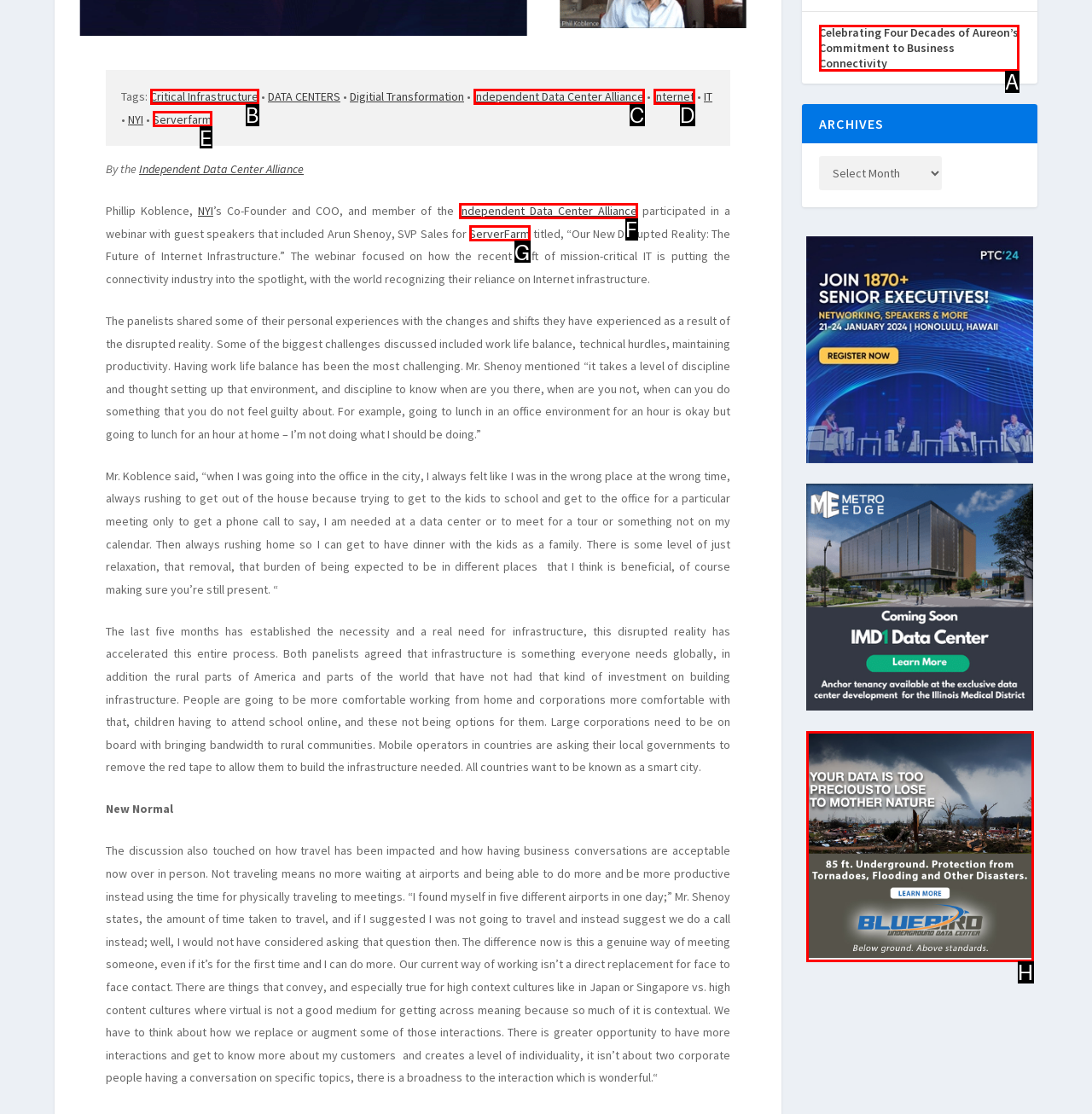Pick the option that corresponds to: Independent Data Center Alliance
Provide the letter of the correct choice.

C